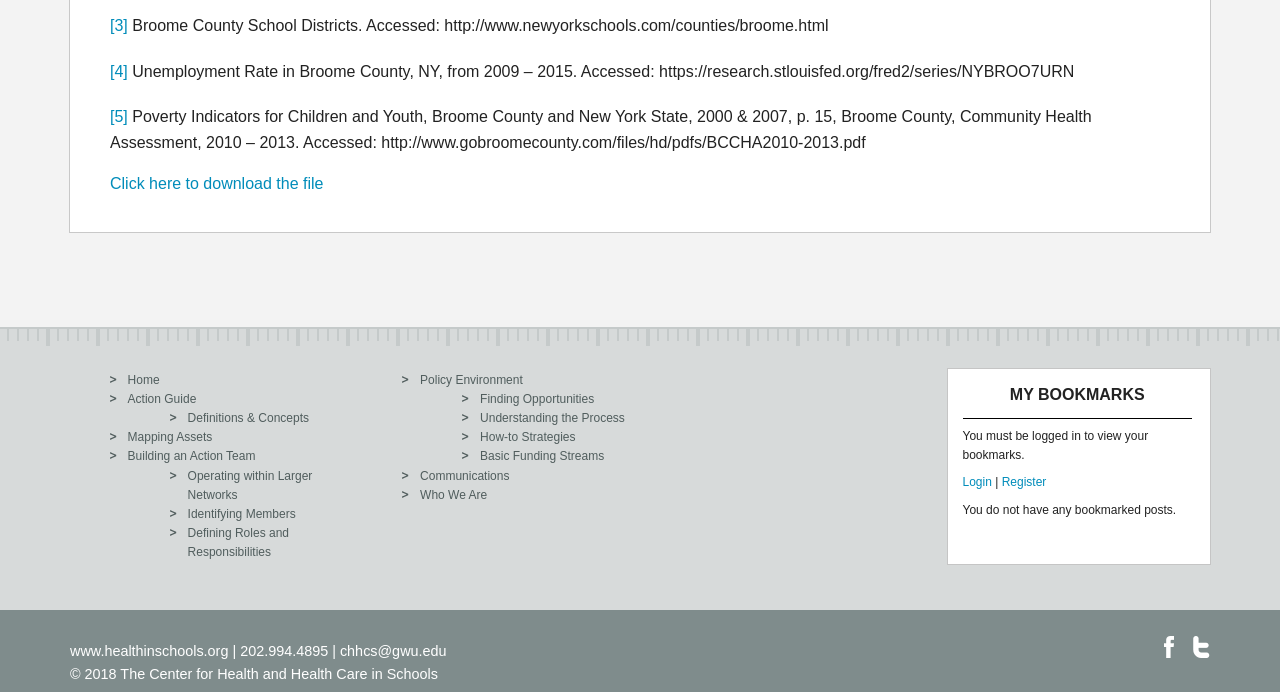Provide a brief response to the question below using one word or phrase:
How many links are there on the webpage?

24